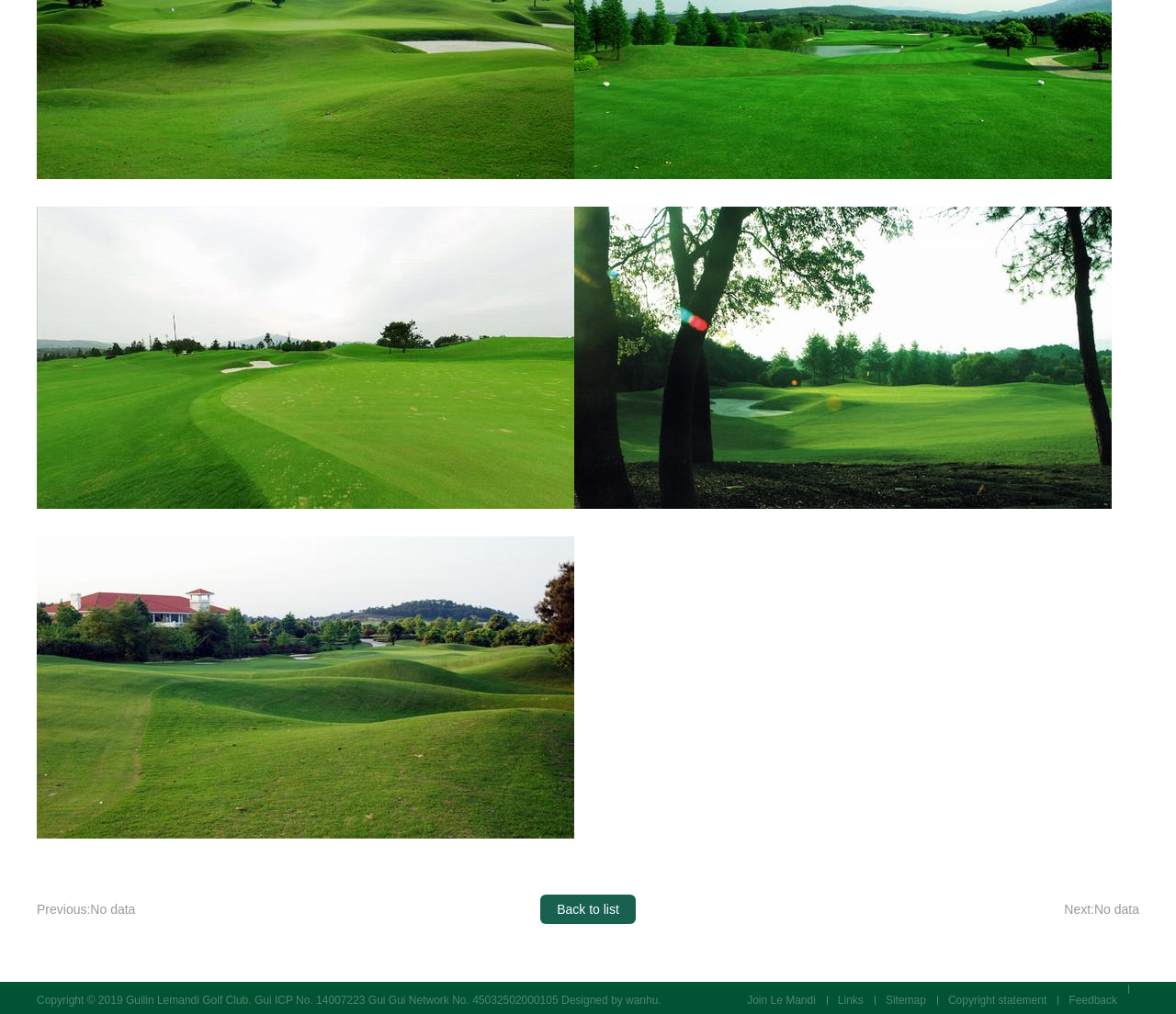Find the bounding box coordinates for the element that must be clicked to complete the instruction: "go back to previous page". The coordinates should be four float numbers between 0 and 1, indicated as [left, top, right, bottom].

[0.031, 0.889, 0.115, 0.904]